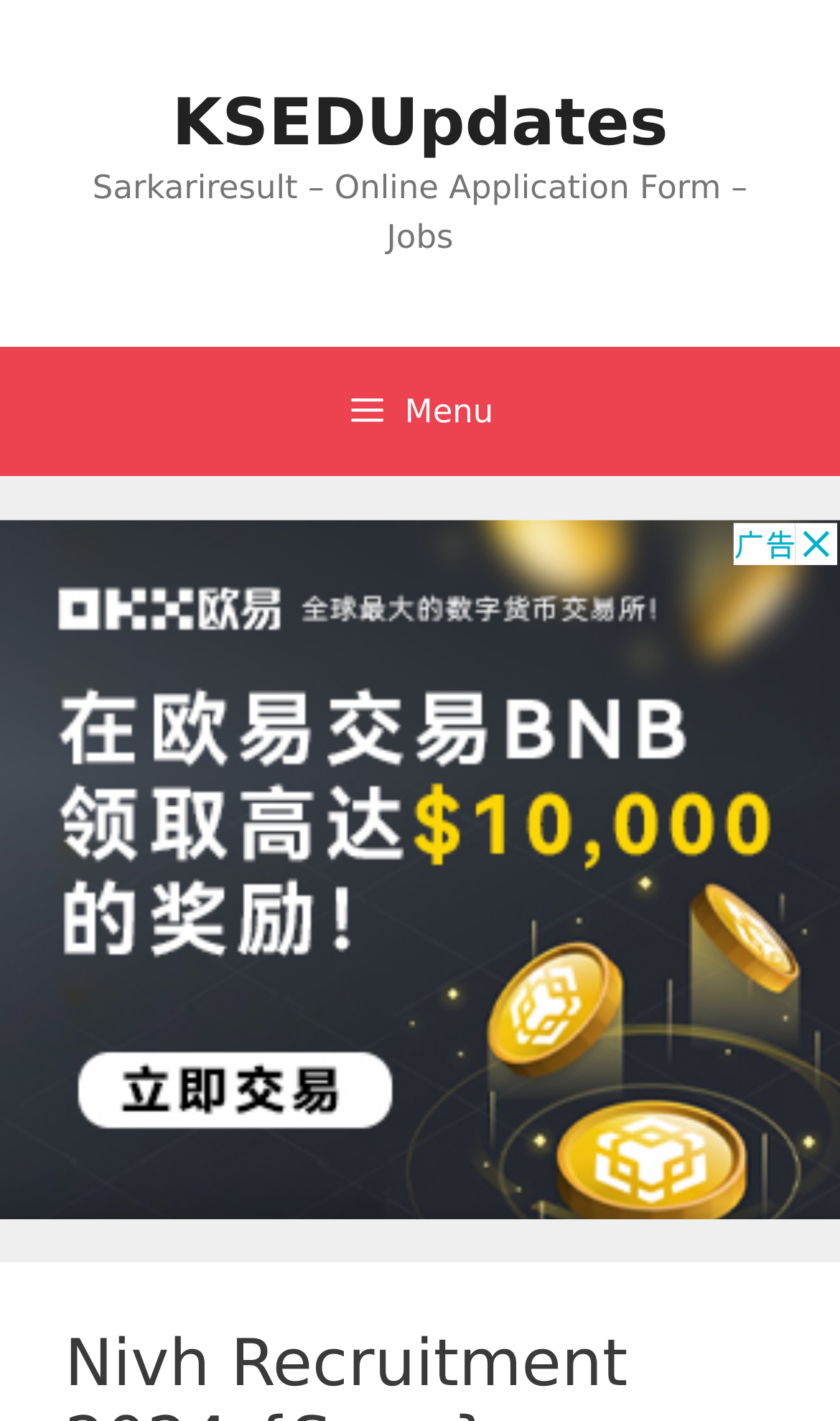Please provide a comprehensive answer to the question based on the screenshot: What is the name of the website?

The name of the website can be determined by looking at the root element, which is 'Nivh Recruitment 2024 {Soon} Notification, Eligibility Criteria, Upcoming Vacancy Apply Online nivh.gov.in'. This suggests that the website is related to NIVH recruitment and provides information on notifications, eligibility criteria, and upcoming vacancies.